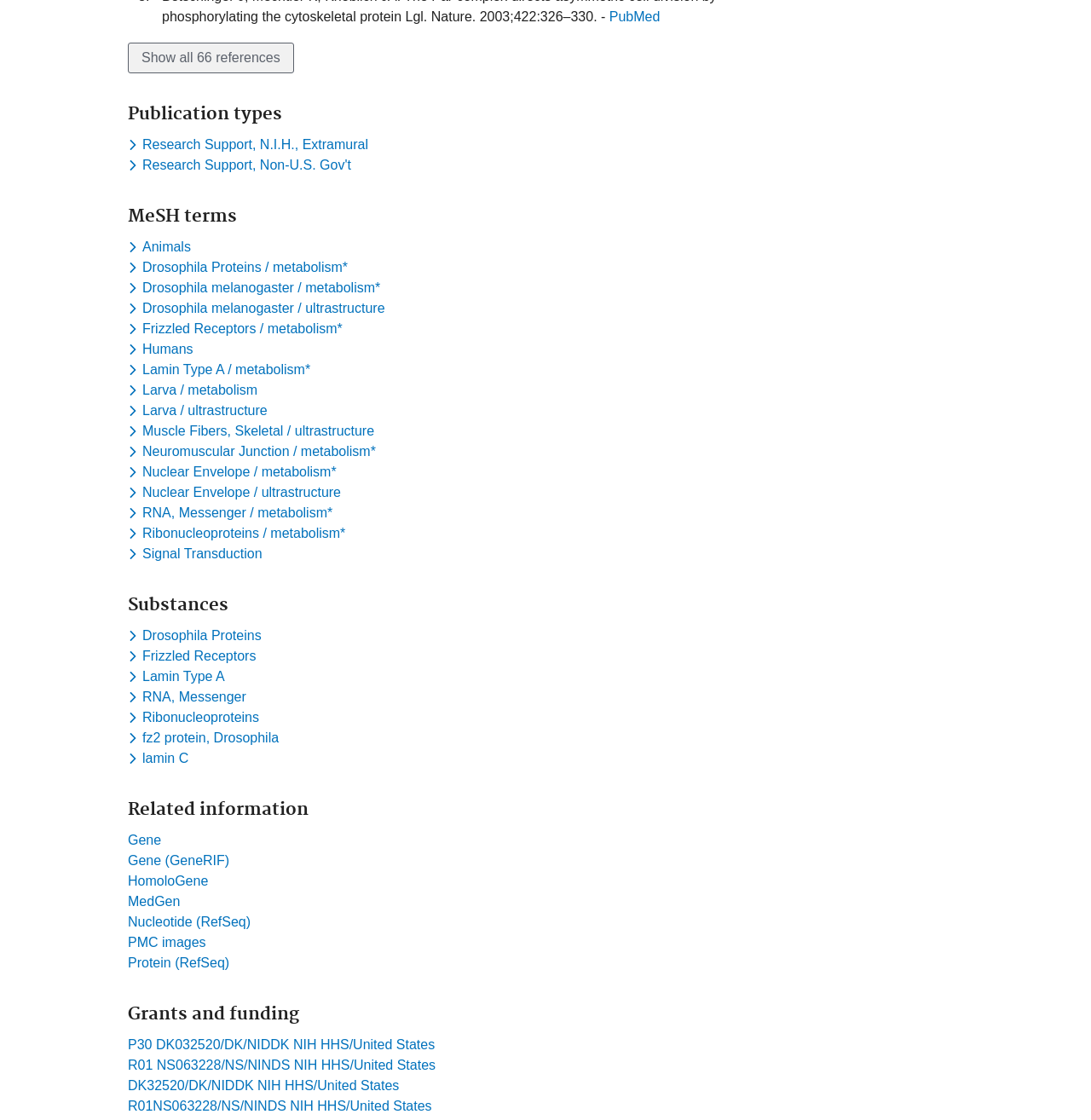Specify the bounding box coordinates of the element's region that should be clicked to achieve the following instruction: "View Grants and funding information". The bounding box coordinates consist of four float numbers between 0 and 1, in the format [left, top, right, bottom].

[0.117, 0.897, 0.68, 0.915]